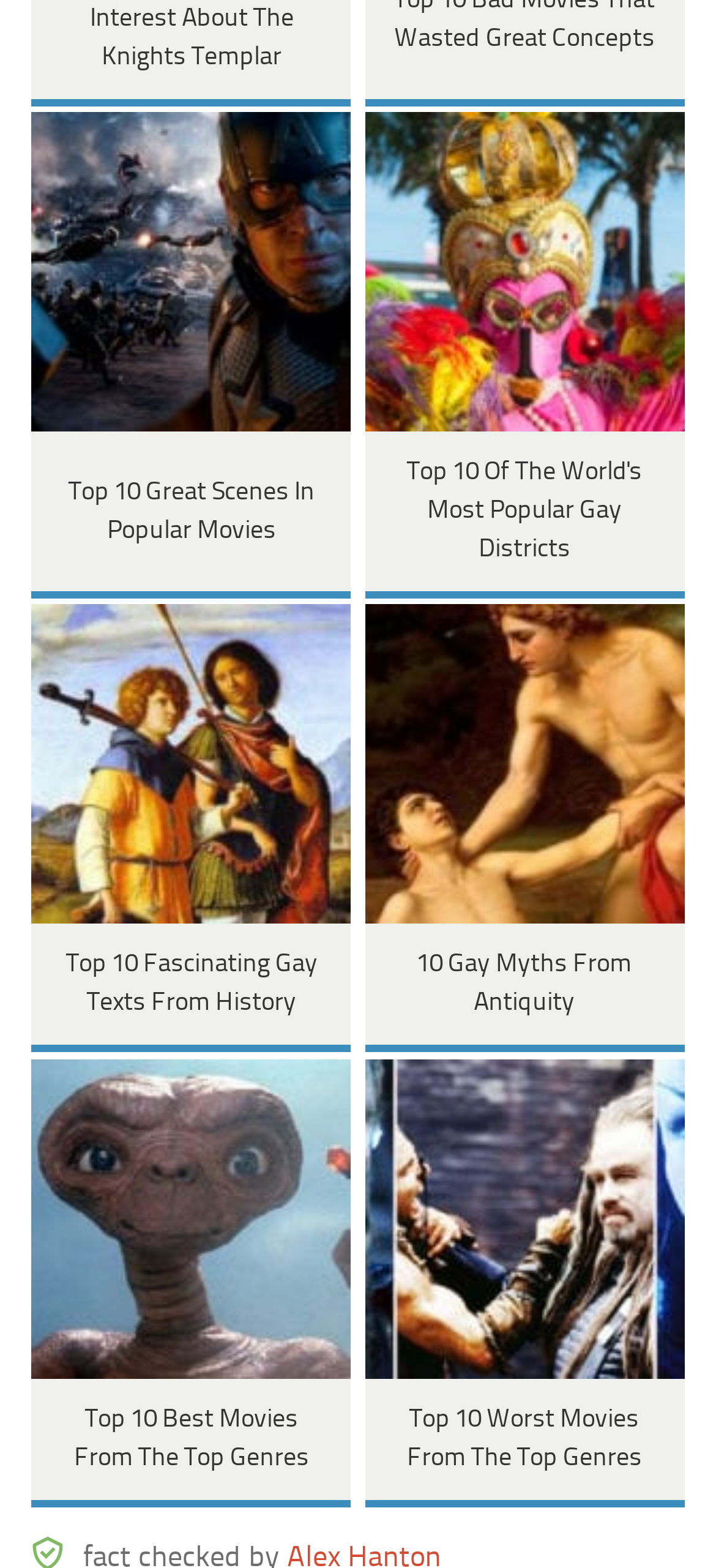Determine the bounding box for the described UI element: "Tihomir".

None